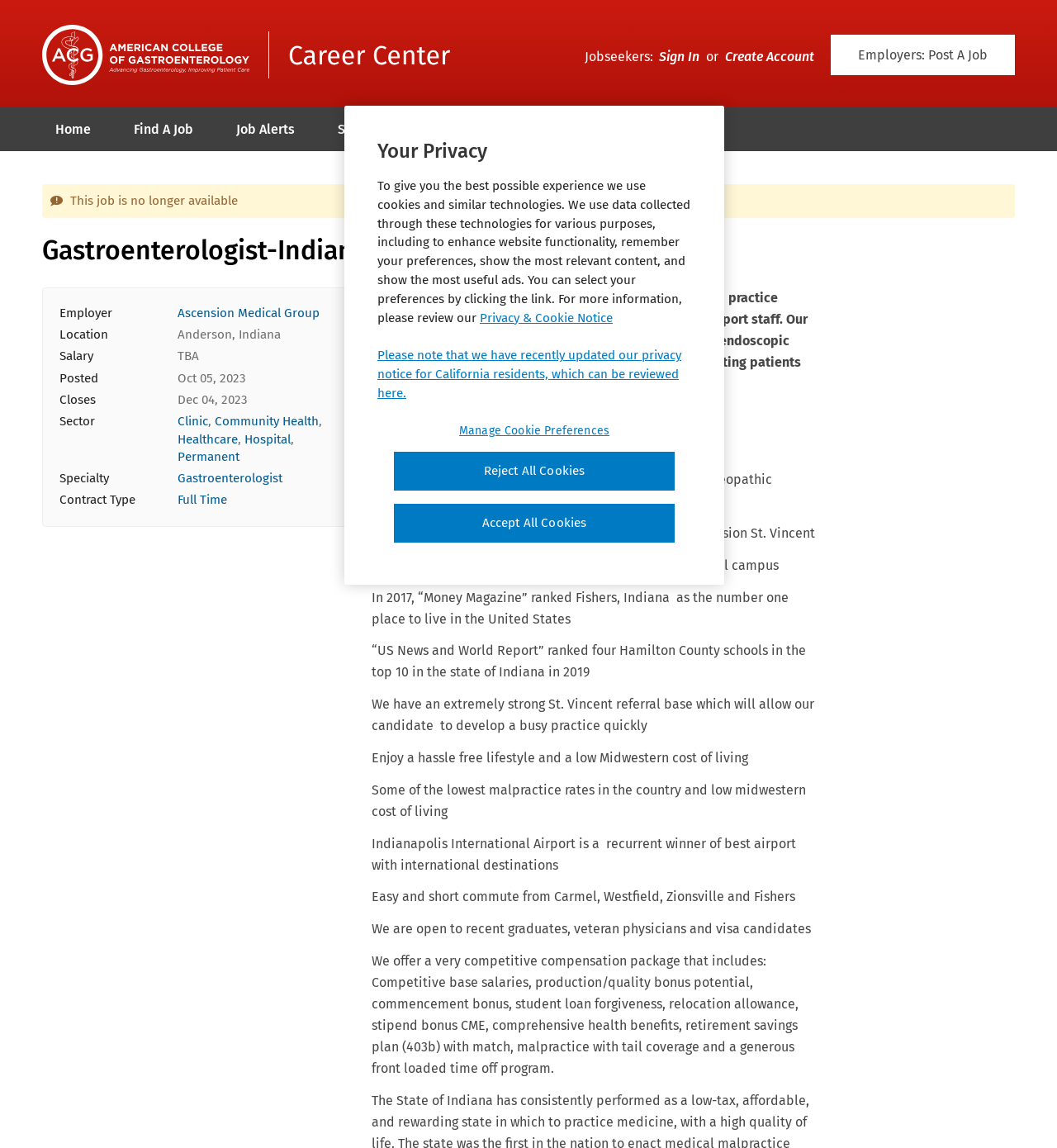Find the bounding box coordinates of the element's region that should be clicked in order to follow the given instruction: "Post A Job". The coordinates should consist of four float numbers between 0 and 1, i.e., [left, top, right, bottom].

[0.786, 0.03, 0.96, 0.065]